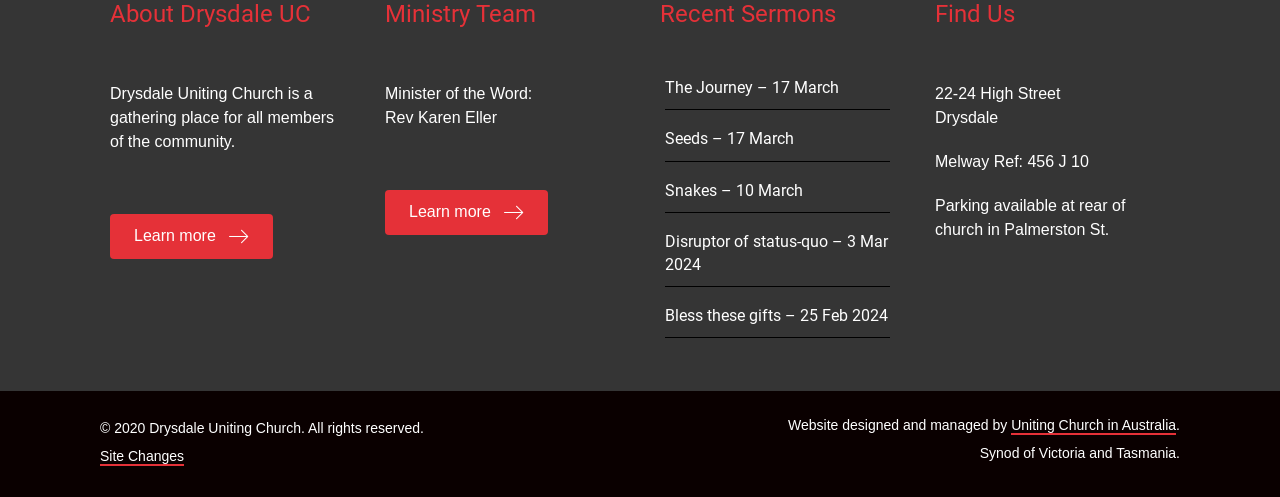Pinpoint the bounding box coordinates of the area that should be clicked to complete the following instruction: "Learn more about the church". The coordinates must be given as four float numbers between 0 and 1, i.e., [left, top, right, bottom].

[0.086, 0.431, 0.214, 0.521]